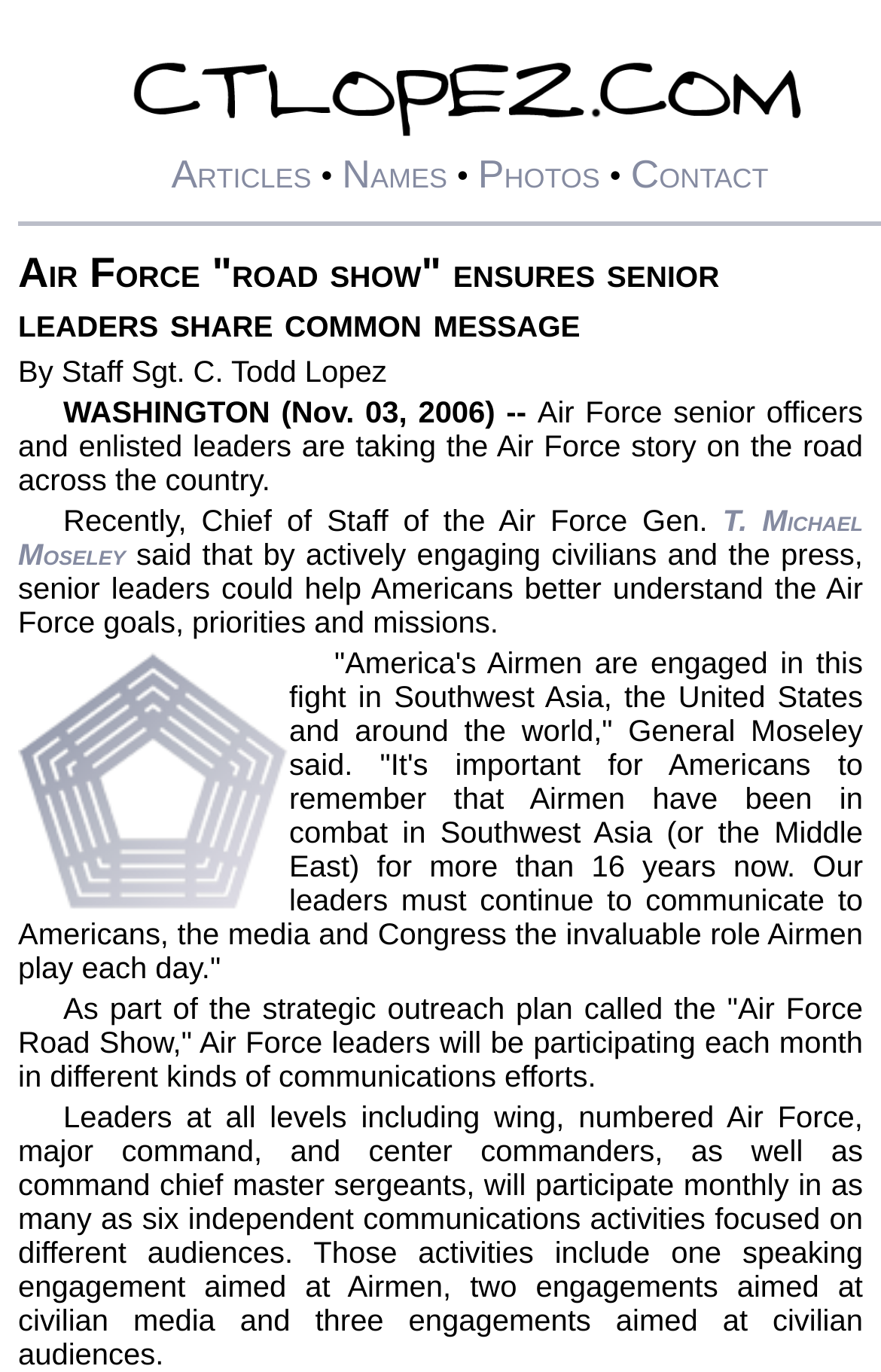Articulate a detailed summary of the webpage's content and design.

The webpage appears to be a news article about the Air Force's "road show" initiative, which aims to share a common message among senior leaders. At the top of the page, there is a horizontal navigation menu with links to "Articles", "Names", "Photos", and "Contact". Below this menu, there is a large heading that repeats the title of the article.

The main content of the article is divided into several paragraphs of text, with a few images and links scattered throughout. The first paragraph is attributed to Staff Sgt. C. Todd Lopez and is dated November 3, 2006. The text describes the Air Force's effort to take their story on the road across the country, with senior officers and enlisted leaders engaging with civilians and the press.

To the left of the first paragraph, there is a small image of a pentagon icon. The article continues with quotes from Chief of Staff of the Air Force Gen. T. Michael Moseley, who emphasizes the importance of communicating the Air Force's goals, priorities, and missions to the American public.

The article also describes the "Air Force Road Show" strategic outreach plan, which involves Air Force leaders participating in various communications efforts each month. These efforts include speaking engagements, media appearances, and interactions with civilian audiences. The plan aims to reach different audiences, including Airmen, civilian media, and the general public.

Throughout the article, there are several links to external sources, including a link to the author's website, "ctlopez.com". Overall, the webpage appears to be a well-structured and informative news article about the Air Force's efforts to communicate with the public.